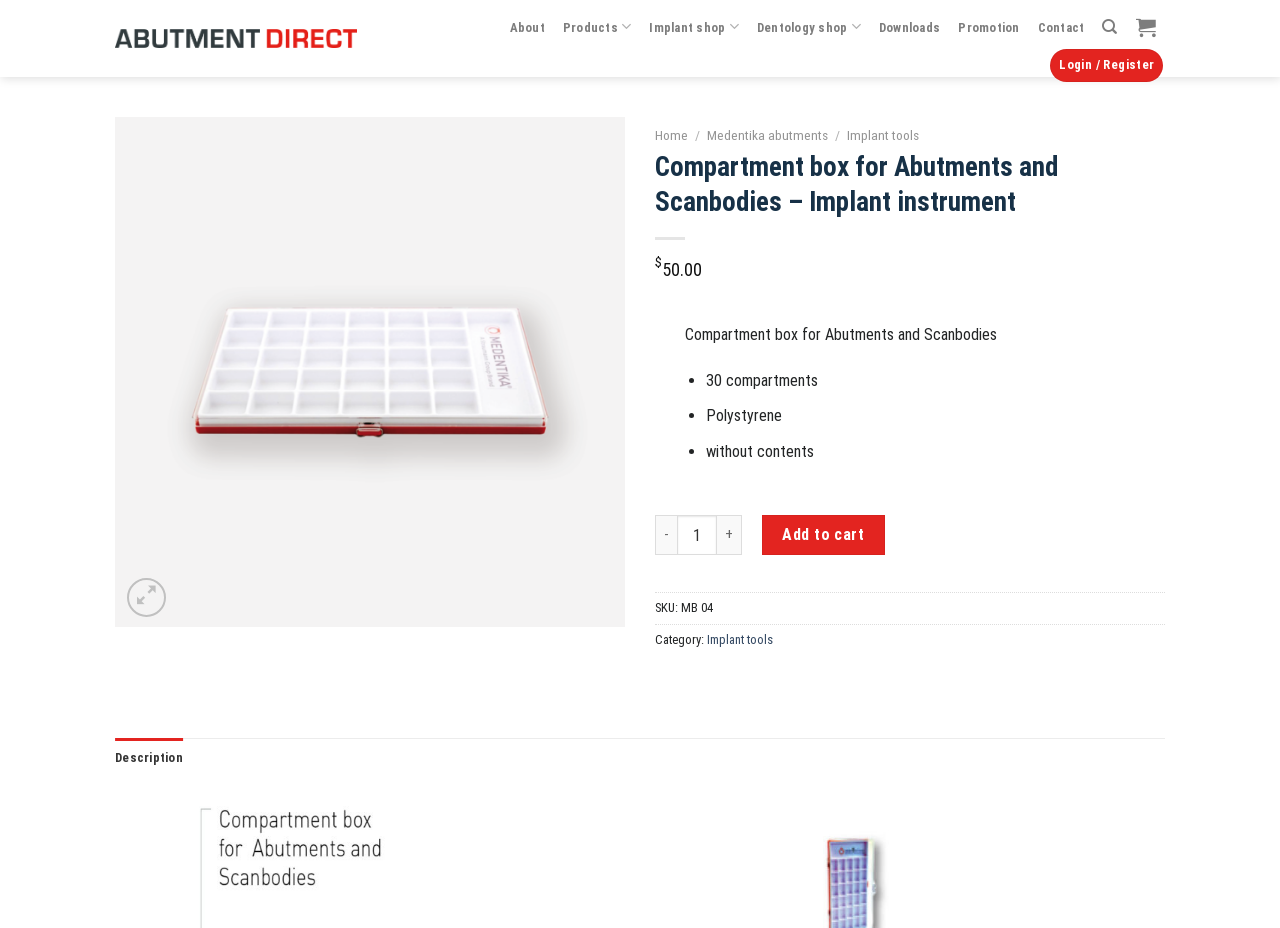Describe the webpage meticulously, covering all significant aspects.

The webpage is an e-commerce product page for a "Compartment box for Abutments and Scanbodies – Implant instrument" from Abutment Direct. At the top, there is a navigation menu with links to "About", "Products", "Implant shop", "Dentology shop", "Downloads", "Promotion", "Contact", and "Search". On the right side of the navigation menu, there is a "Login / Register" link.

Below the navigation menu, there is a large image of the product, accompanied by a carousel with previous and next buttons. The carousel has a link to the product page.

On the left side of the page, there is a breadcrumb navigation with links to "Home", "Medentika abutments", and "Implant tools". Below the breadcrumb navigation, there is a heading that displays the product name.

The product information section is divided into two columns. The left column displays the product price, "$50.00", and a quantity selector with "+" and "-" buttons. The right column displays a brief product description, including a list of features: "30 compartments", "Polystyrene", and "without contents". There is also a "Page 110" label above the product description.

Below the product information section, there is an "Add to cart" button. Further down, there is a section with the product's SKU, "MB 04", and category, "Implant tools", which is a link to the category page.

At the bottom of the page, there is a tab list with a single tab, "Description", which is selected by default.